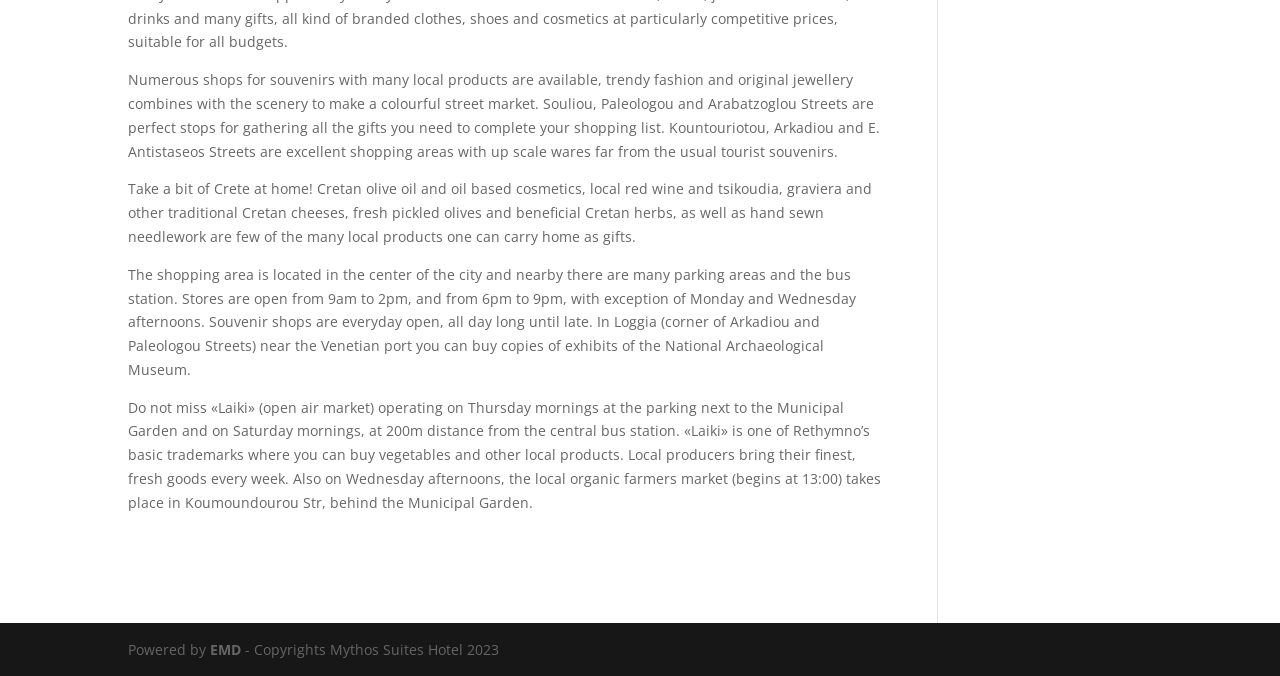Who owns the copyrights of the website?
Please answer the question with a detailed response using the information from the screenshot.

The text at the bottom of the page states '- Copyrights Mythos Suites Hotel 2023', which indicates that the copyrights of the website belong to Mythos Suites Hotel.